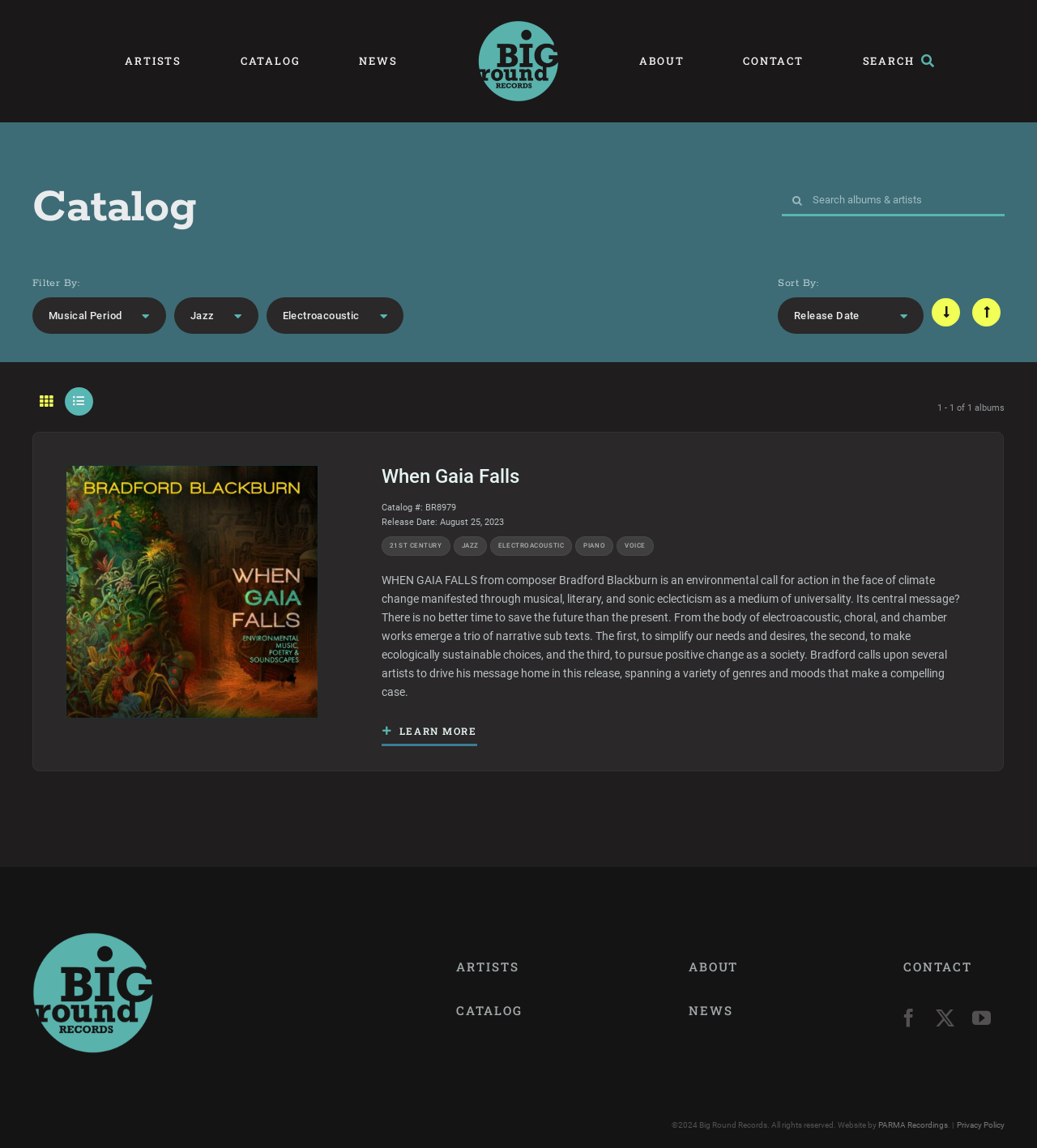Give a one-word or short-phrase answer to the following question: 
What is the name of the record label?

Big Round Records